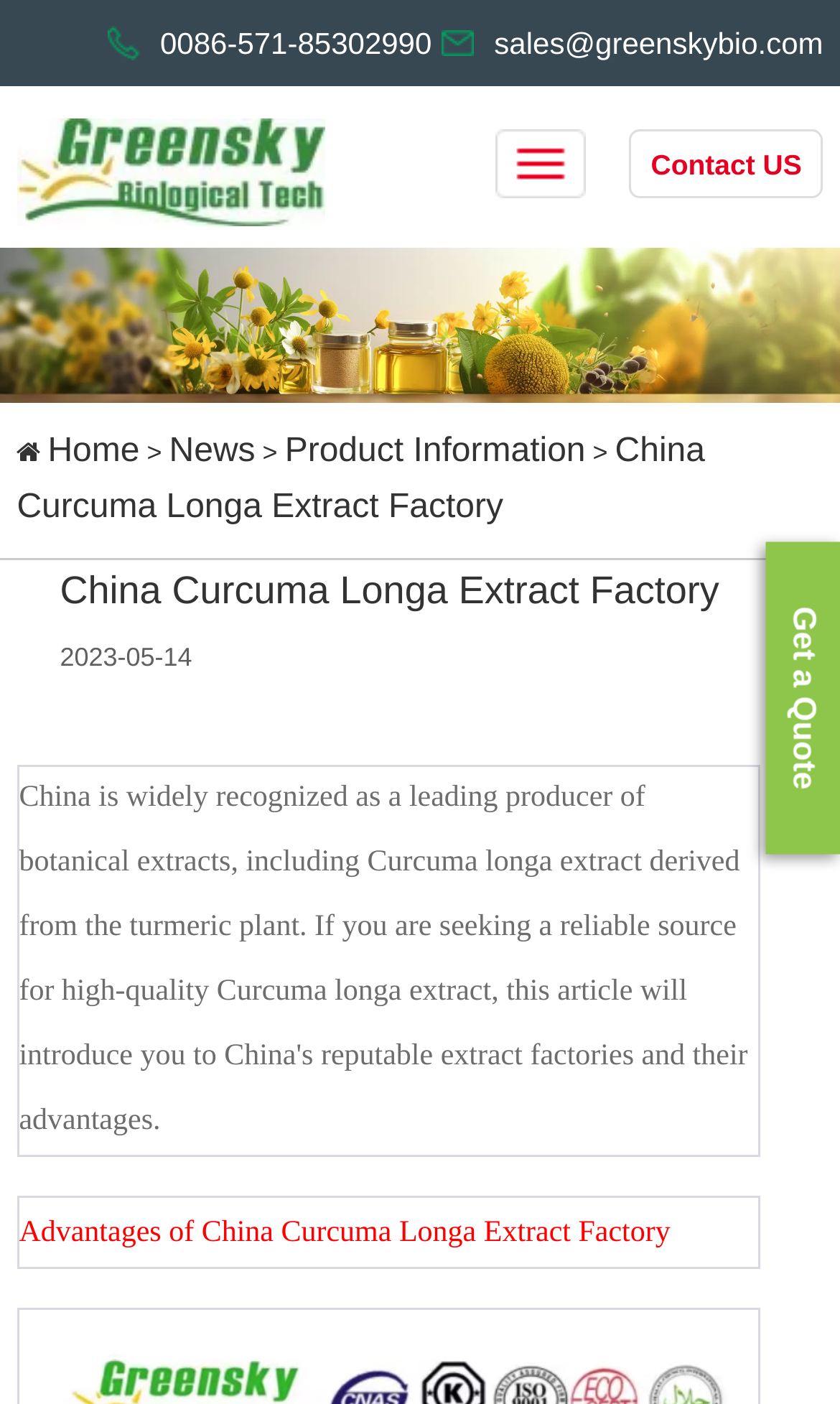Identify the coordinates of the bounding box for the element described below: "China Curcuma Longa Extract Factory". Return the coordinates as four float numbers between 0 and 1: [left, top, right, bottom].

[0.02, 0.308, 0.839, 0.374]